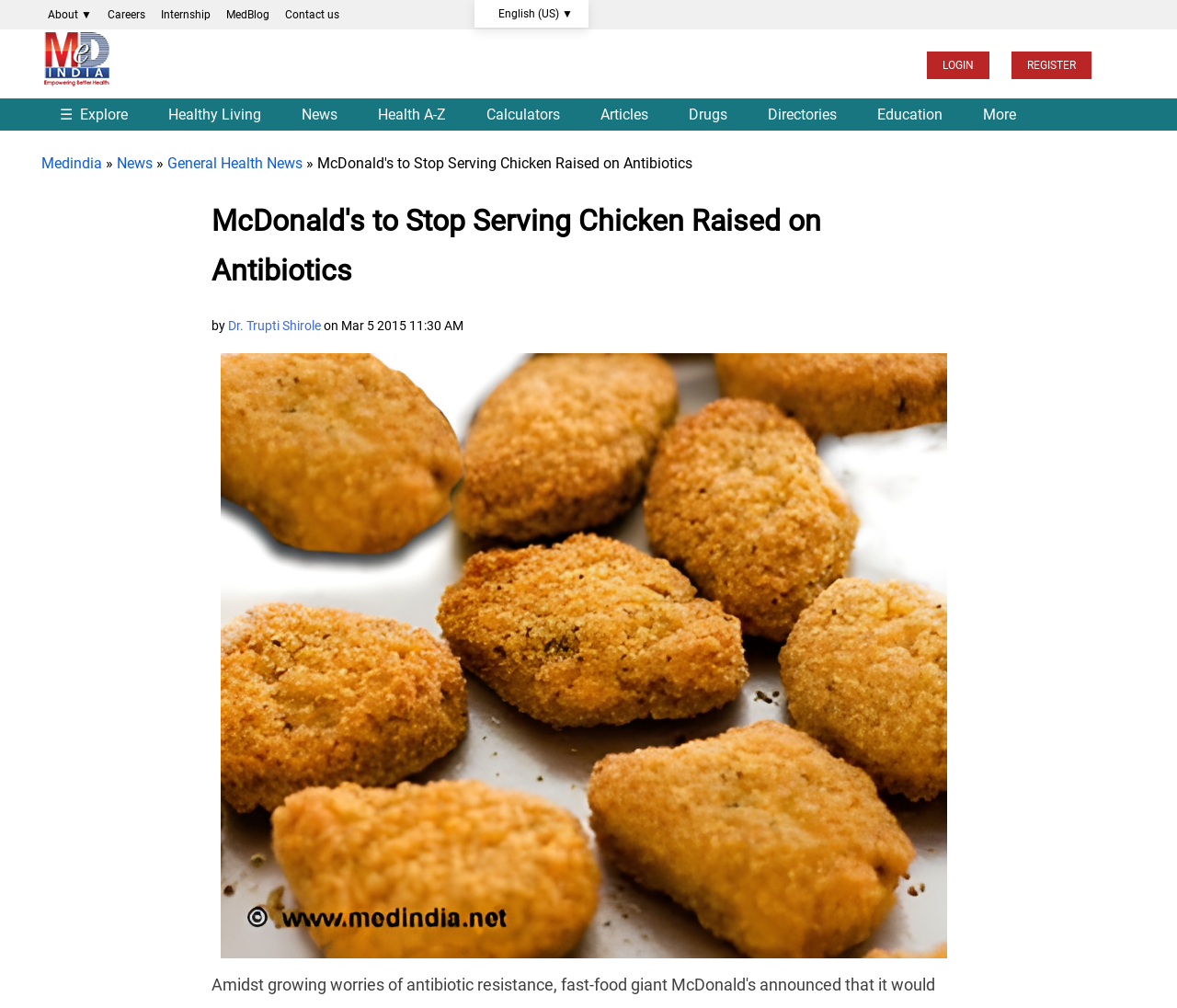What is the language of the website?
Ensure your answer is thorough and detailed.

The language of the website is English (US), as indicated by the link on the top-right corner of the webpage, which allows users to switch to other languages.